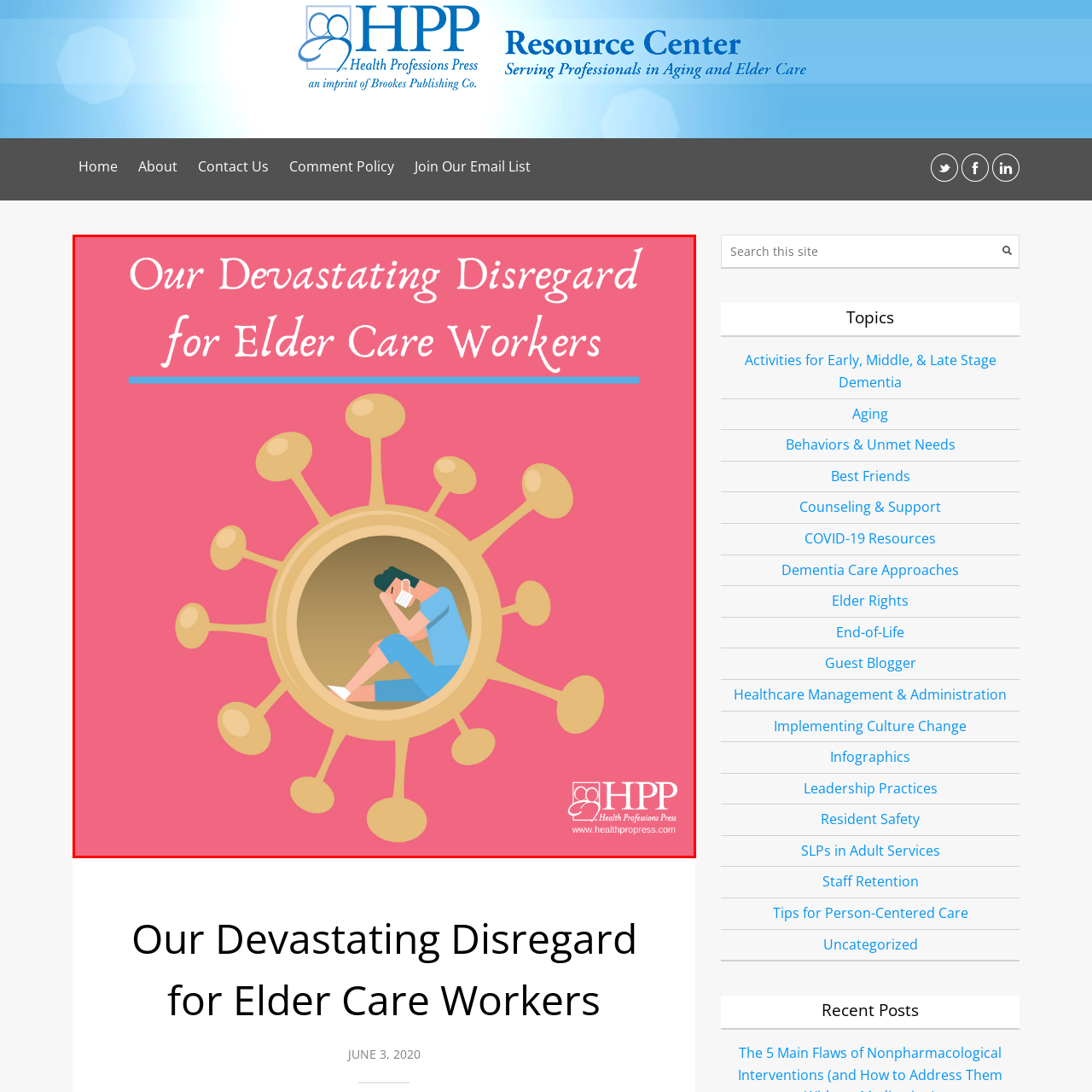What is the logo branded on the image?
Review the image encased within the red bounding box and supply a detailed answer according to the visual information available.

The caption states that the image is branded with the logo of Health Professions Press, underscoring its relevance within the field of health advocacy.